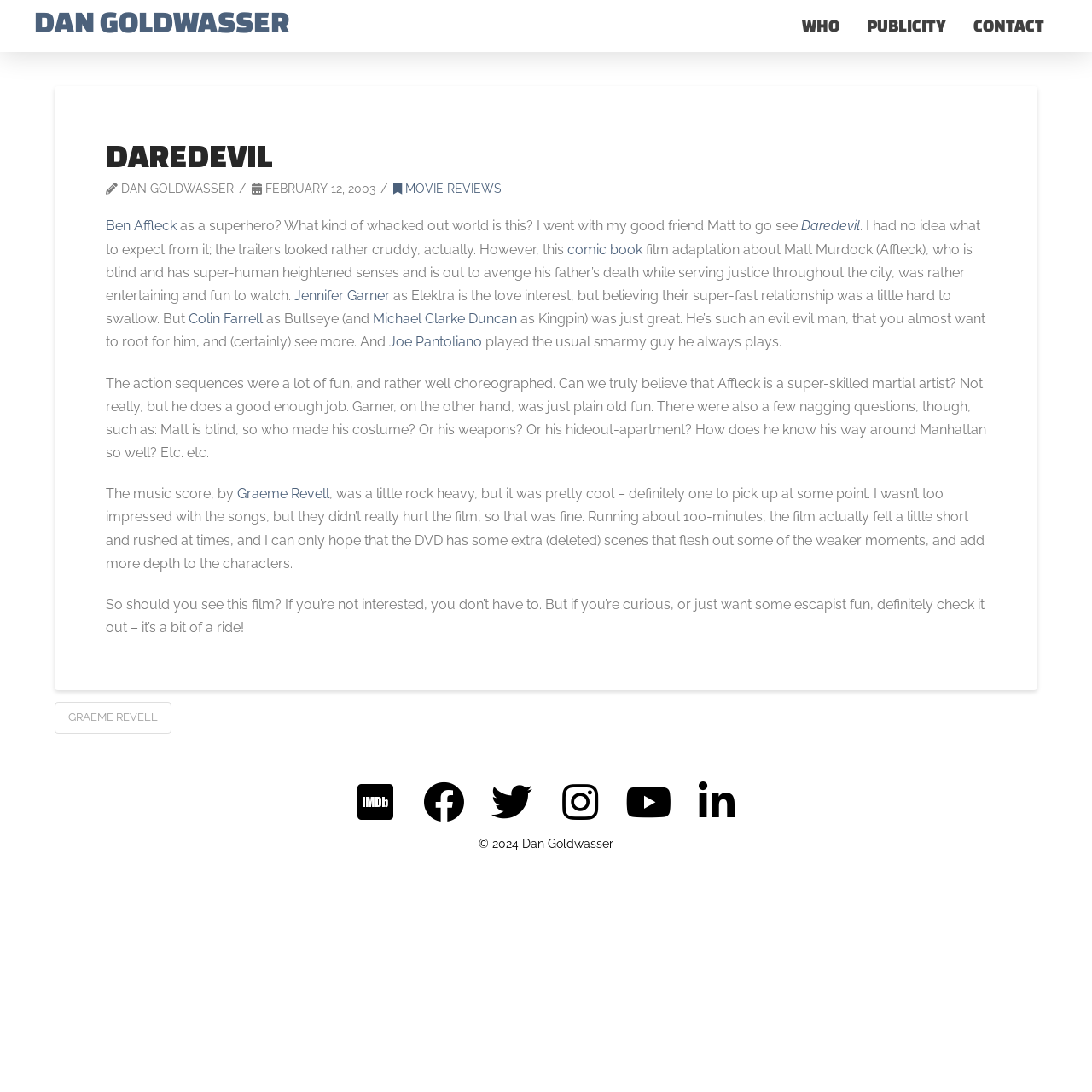Please find the bounding box for the UI component described as follows: "Michael Clarke Duncan".

[0.341, 0.284, 0.473, 0.299]